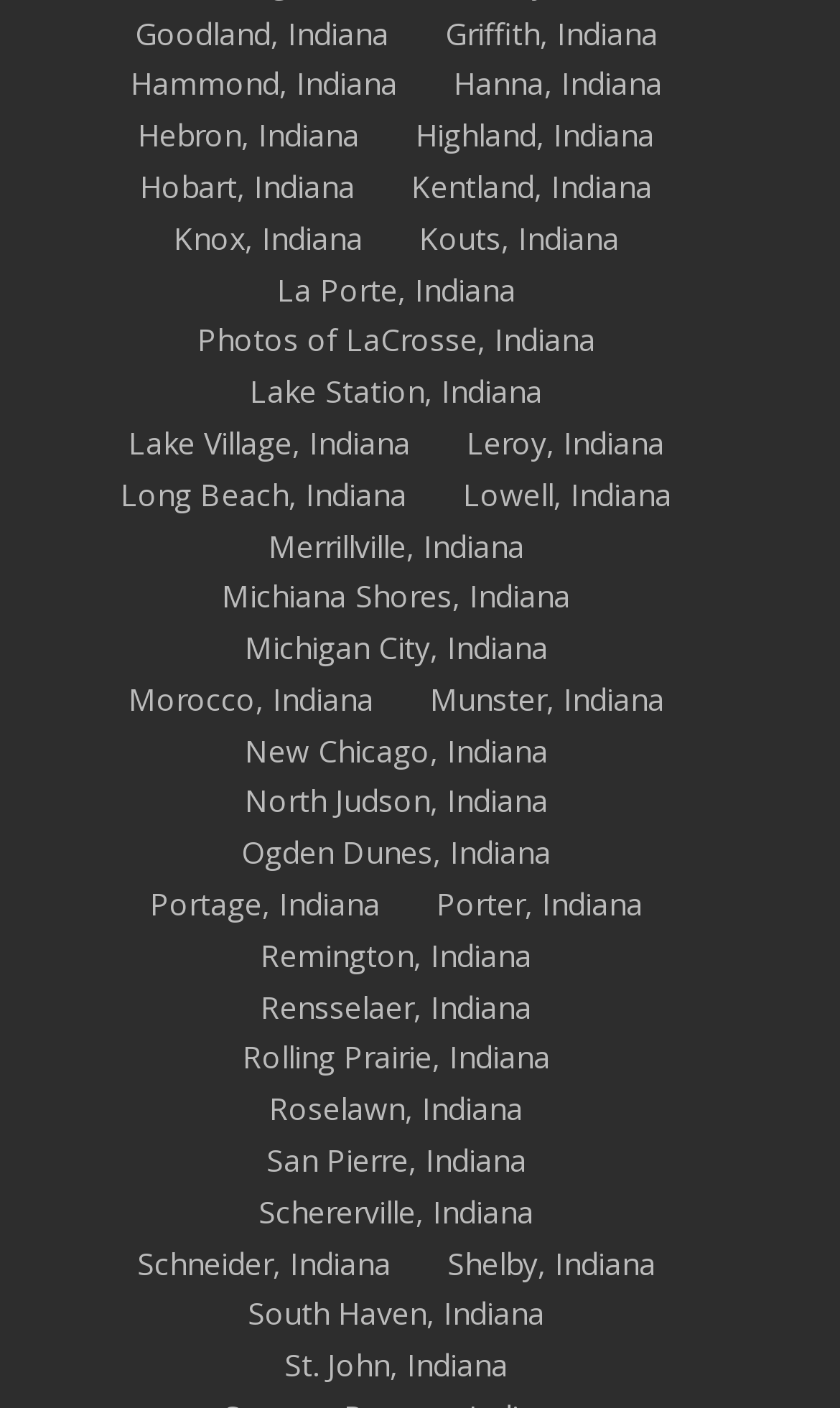What is the city located at the bottom right?
Based on the visual, give a brief answer using one word or a short phrase.

St. John, Indiana